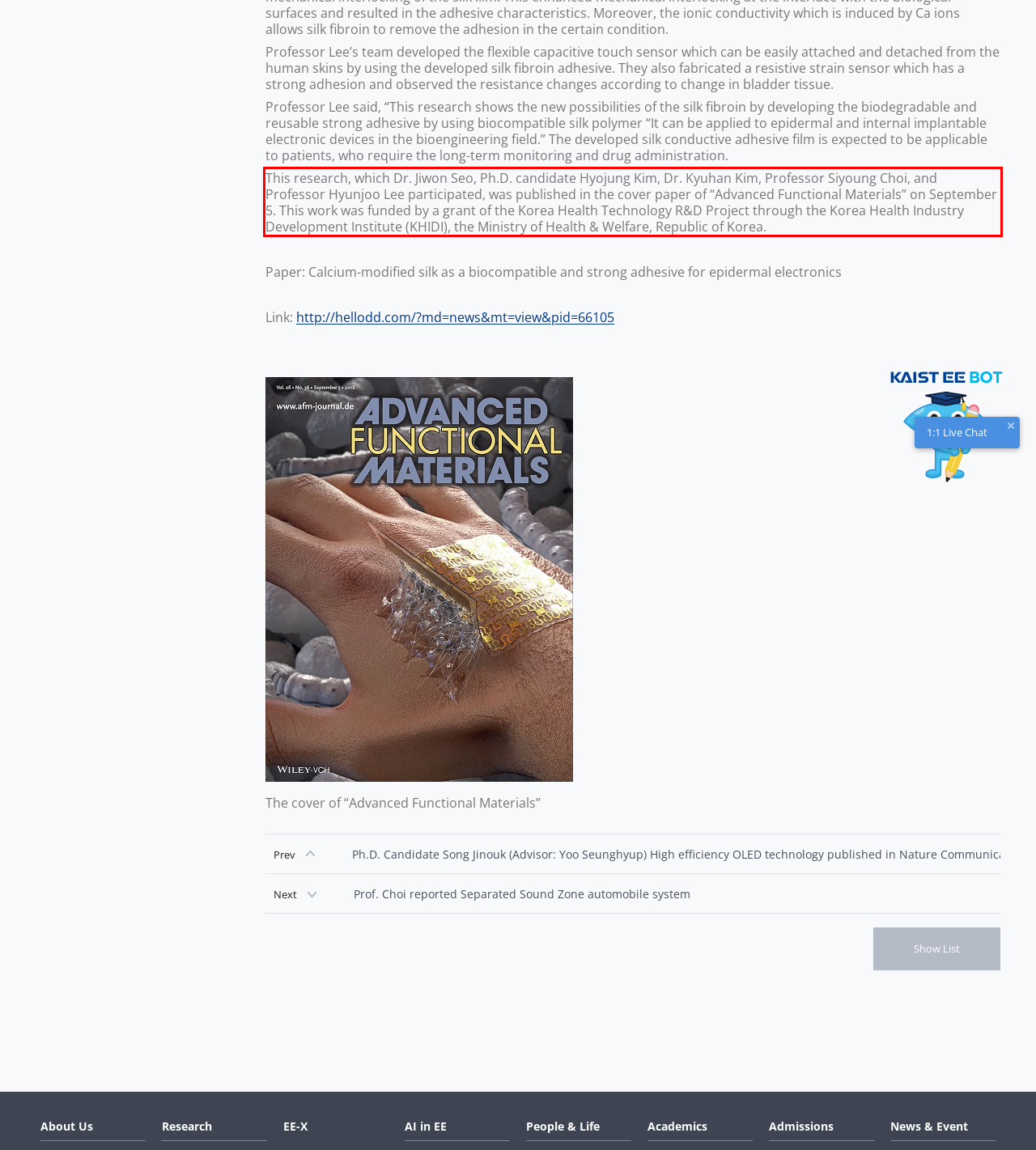You are provided with a webpage screenshot that includes a red rectangle bounding box. Extract the text content from within the bounding box using OCR.

This research, which Dr. Jiwon Seo, Ph.D. candidate Hyojung Kim, Dr. Kyuhan Kim, Professor Siyoung Choi, and Professor Hyunjoo Lee participated, was published in the cover paper of “Advanced Functional Materials” on September 5. This work was funded by a grant of the Korea Health Technology R&D Project through the Korea Health Industry Development Institute (KHIDI), the Ministry of Health & Welfare, Republic of Korea.